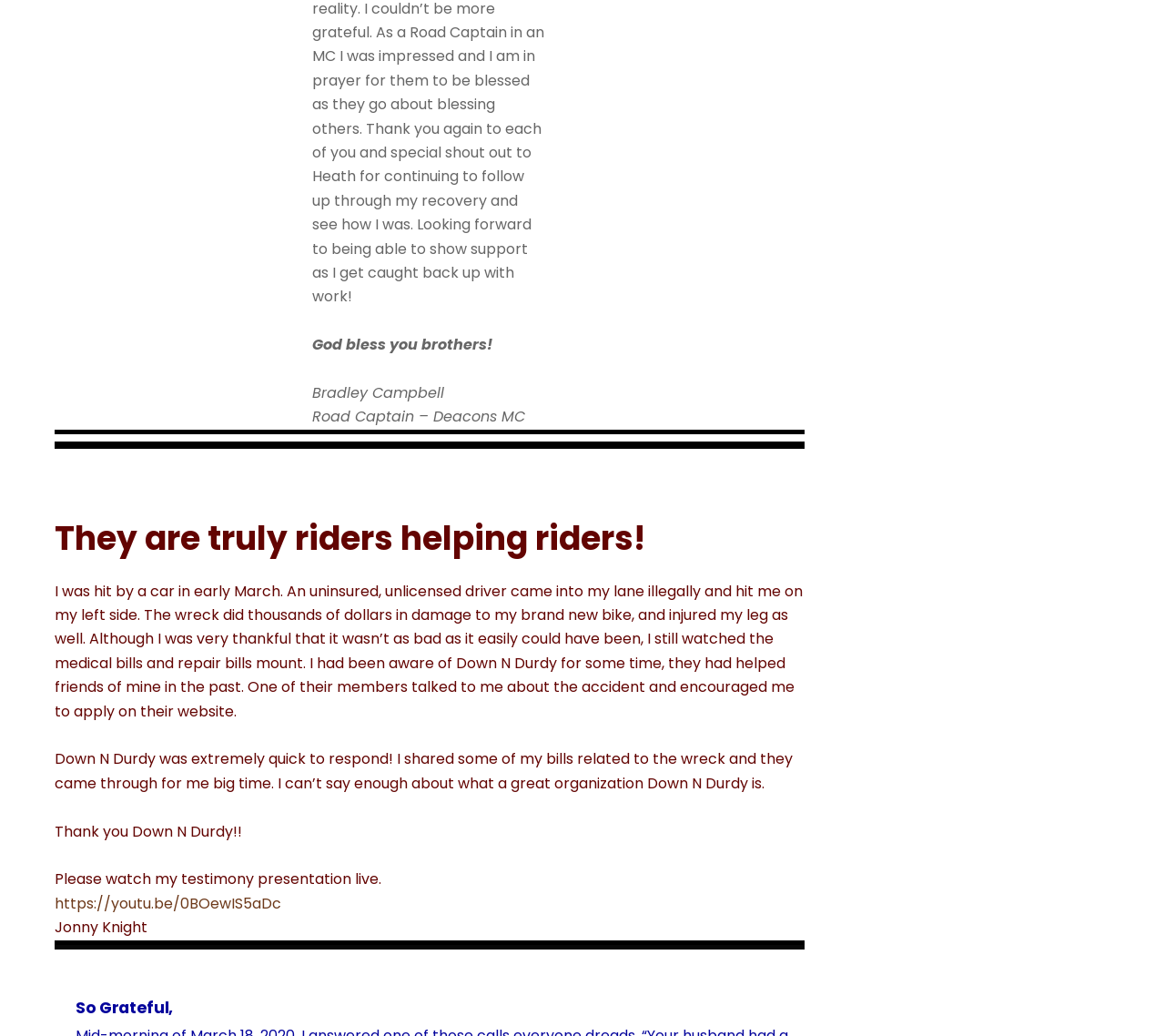Provide a brief response to the question using a single word or phrase: 
What is the purpose of the link provided?

Watch testimony presentation